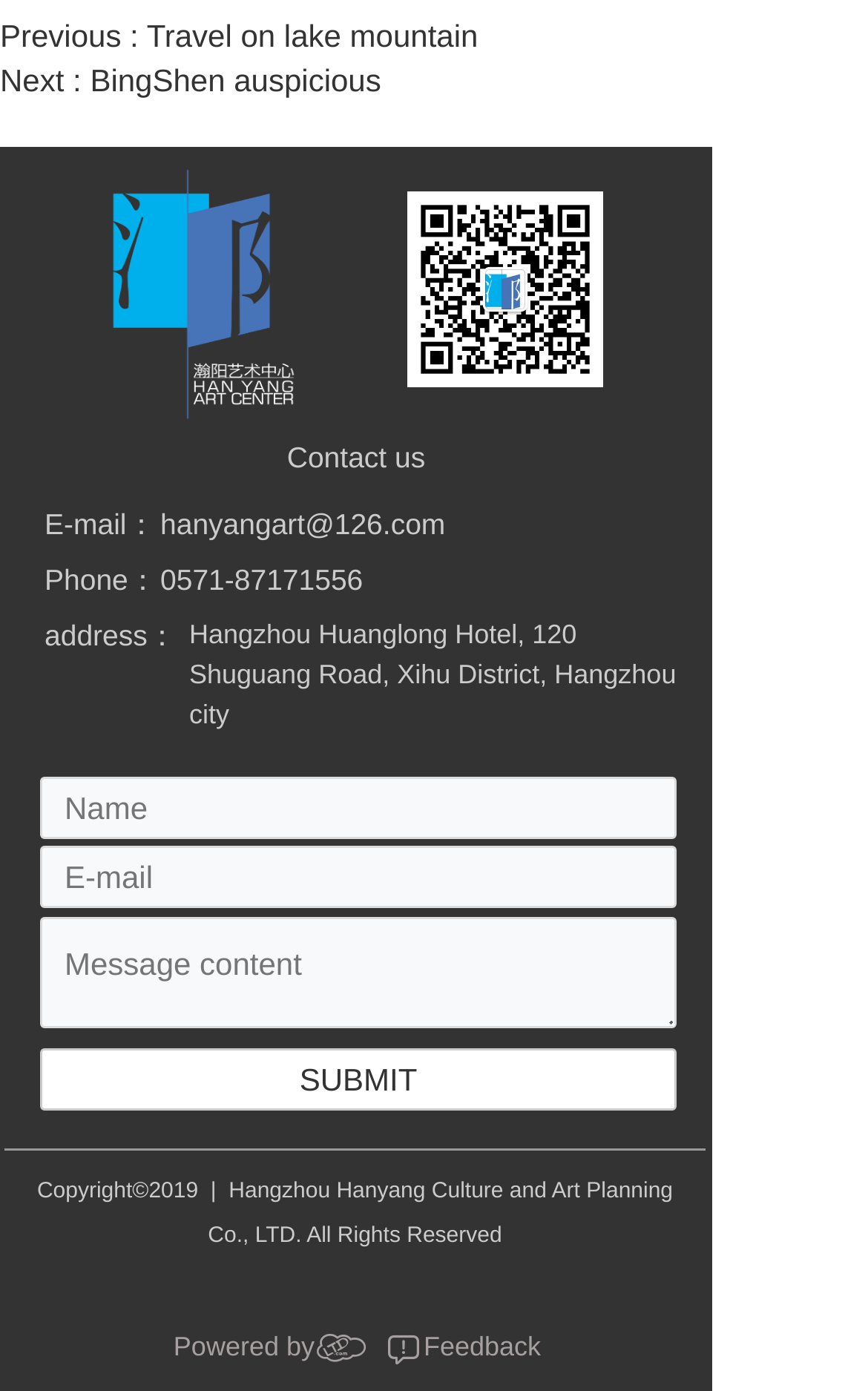Please provide a one-word or phrase answer to the question: 
What is the organization's email address?

hanyangart@126.com